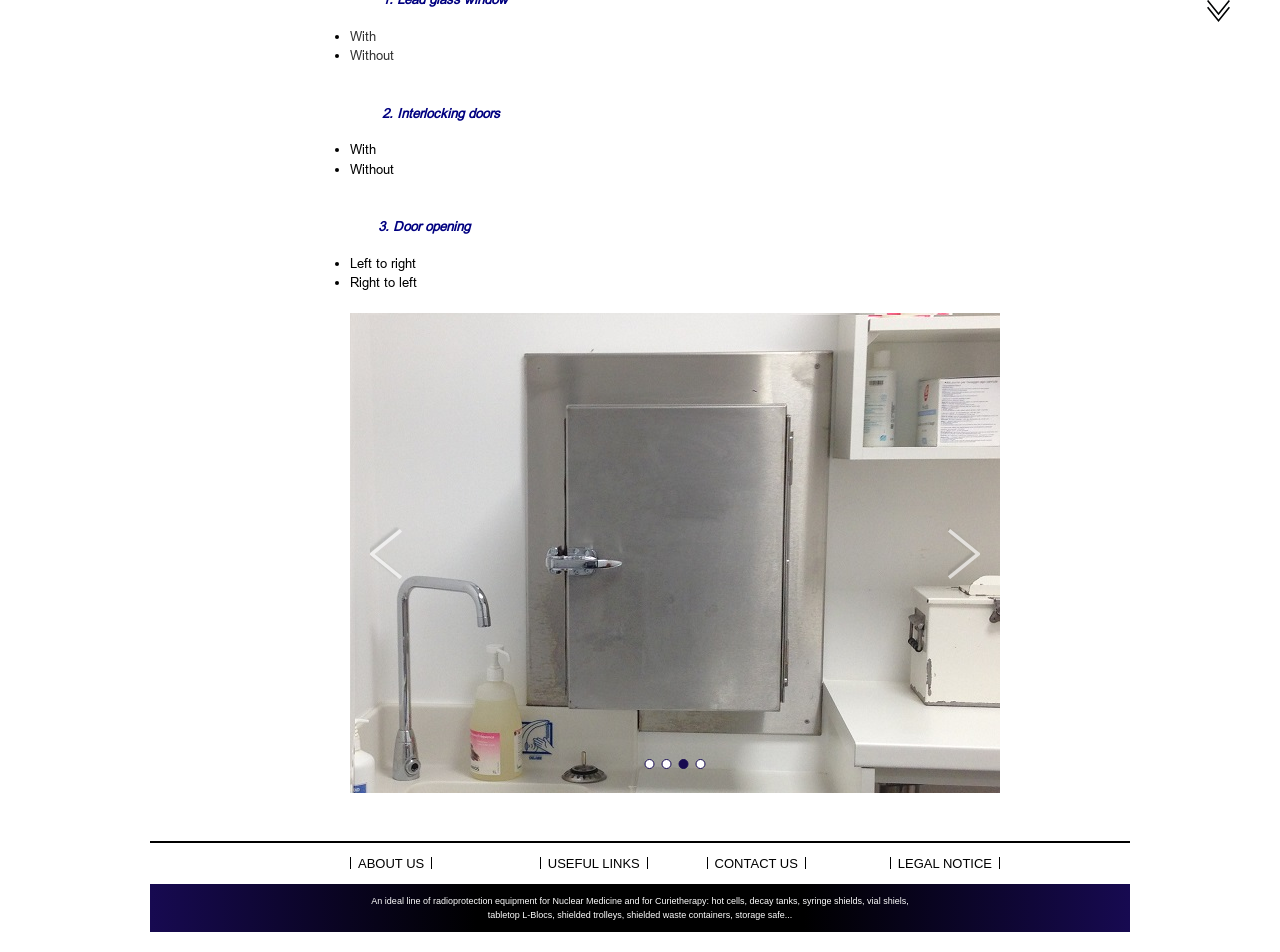Identify the bounding box coordinates for the UI element described as follows: Privacy Policy. Use the format (top-left x, top-left y, bottom-right x, bottom-right y) and ensure all values are floating point numbers between 0 and 1.

None